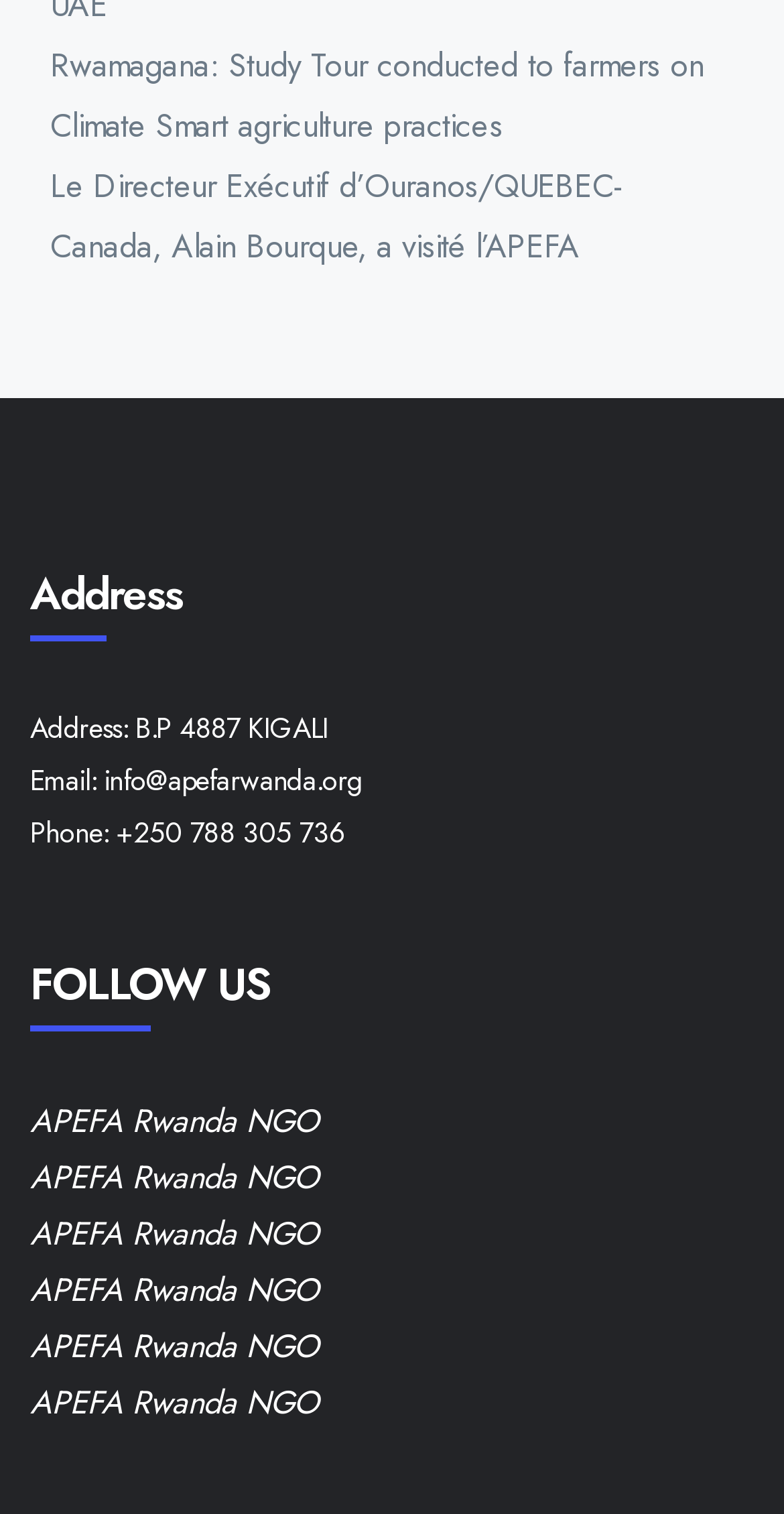Please find the bounding box coordinates of the element that needs to be clicked to perform the following instruction: "Get APEFA's email address". The bounding box coordinates should be four float numbers between 0 and 1, represented as [left, top, right, bottom].

[0.123, 0.502, 0.463, 0.529]